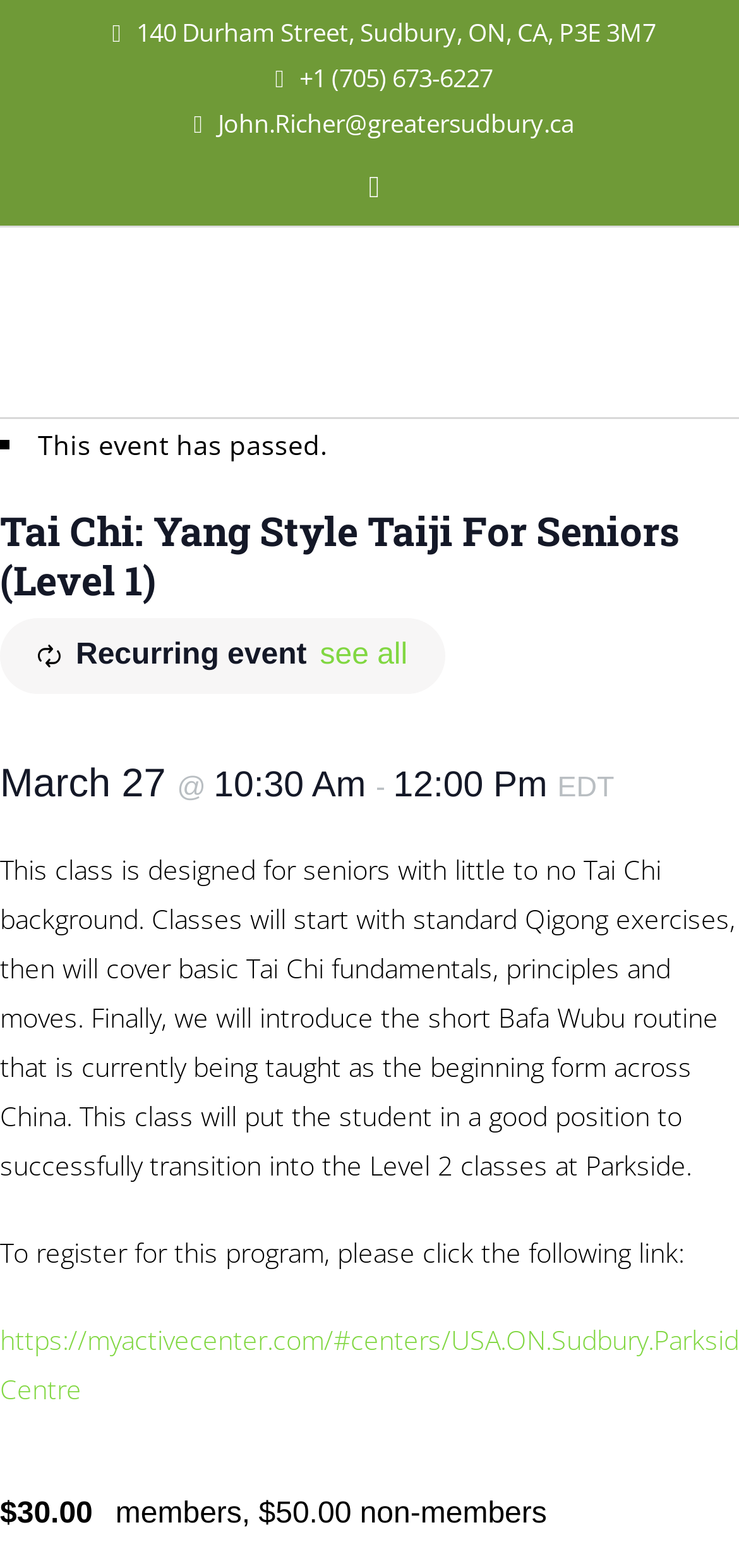What is the phone number of The Parkside Centre?
Based on the visual information, provide a detailed and comprehensive answer.

I found the phone number by looking at the static text element next to the address, which contains the phone number '+1 (705) 673-6227'.